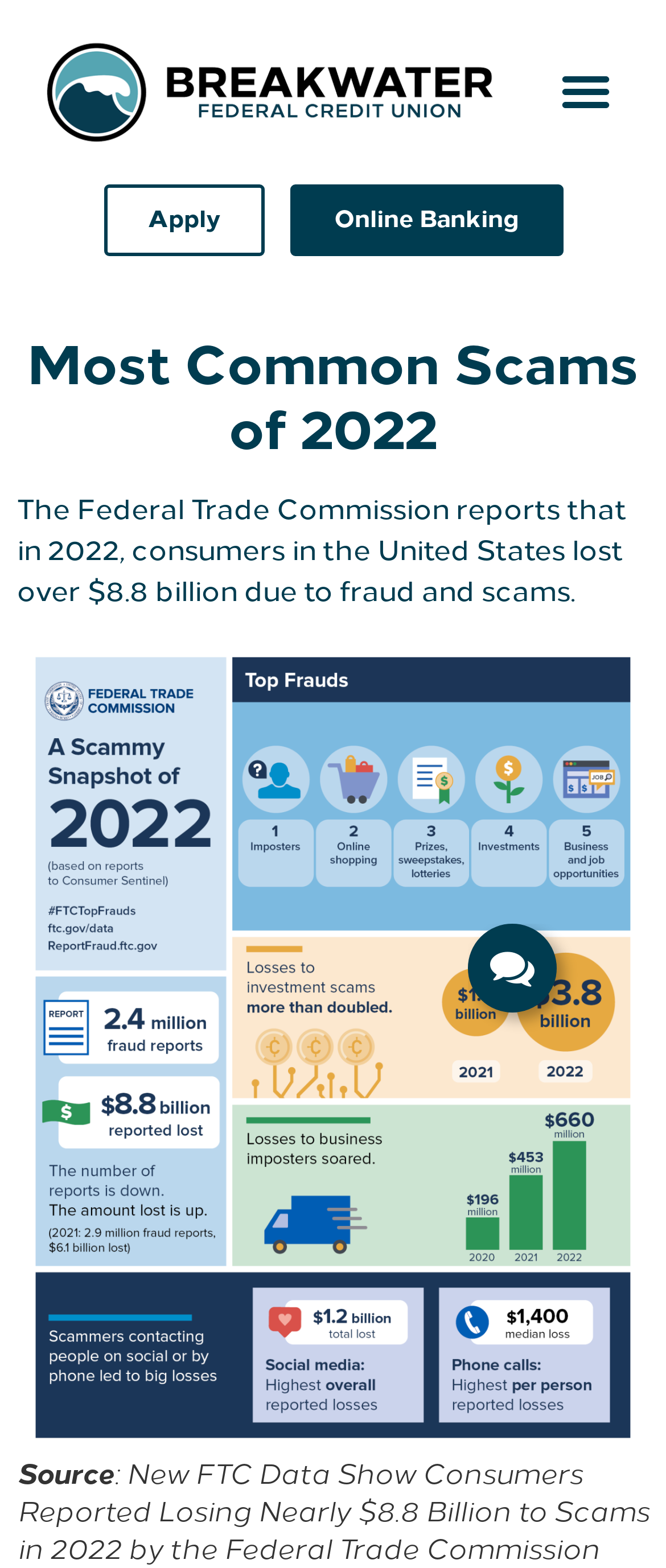What is the source of the data on fraud and scams?
Give a single word or phrase as your answer by examining the image.

Federal Trade Commission